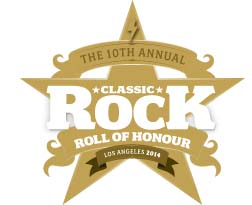Where and when was the event held?
Carefully analyze the image and provide a detailed answer to the question.

The event was held in Los Angeles in 2014, as marked by the phrase 'LOS ANGELES 2014' at the bottom of the logo, showcasing the significance of this milestone event in honoring rock music legends.